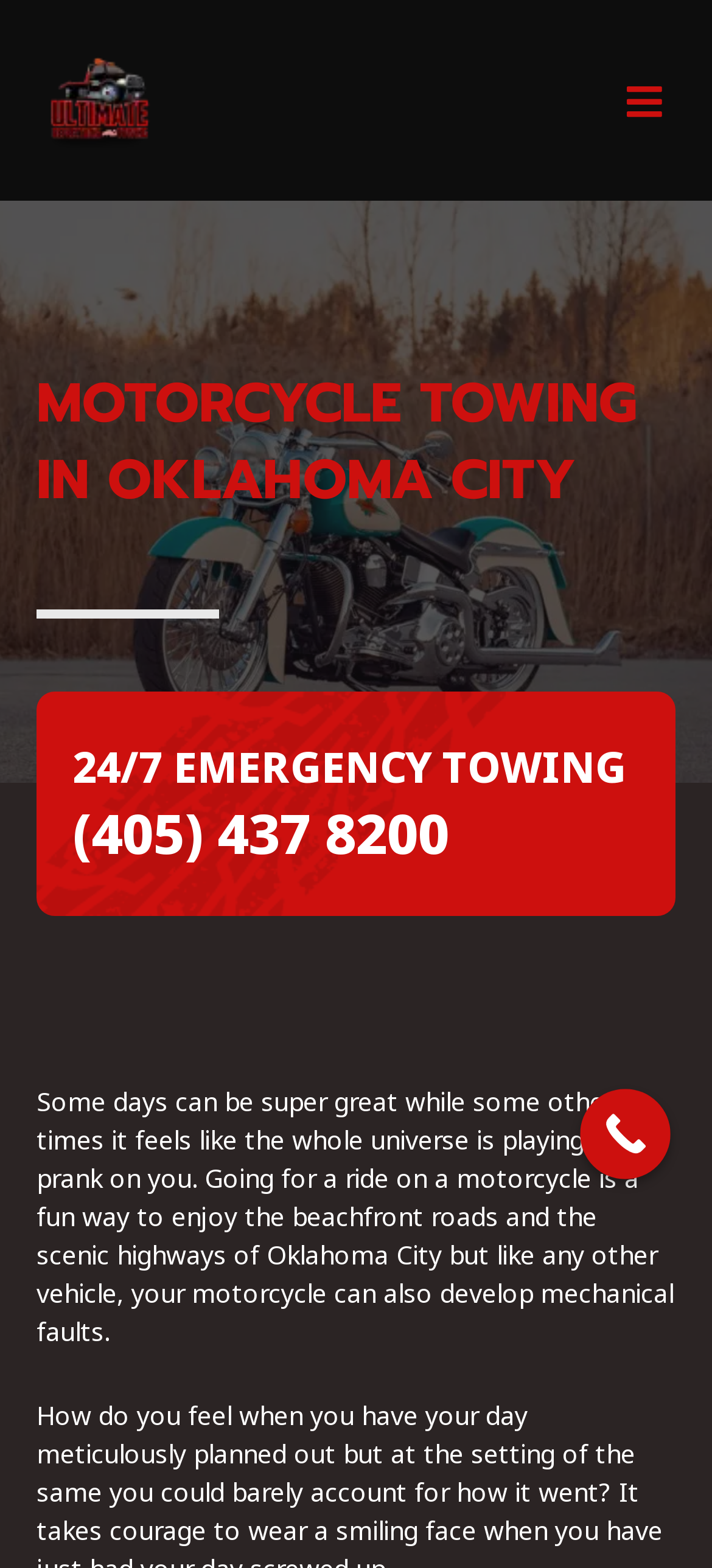What is the service provided by the company?
Answer the question with a single word or phrase by looking at the picture.

Towing